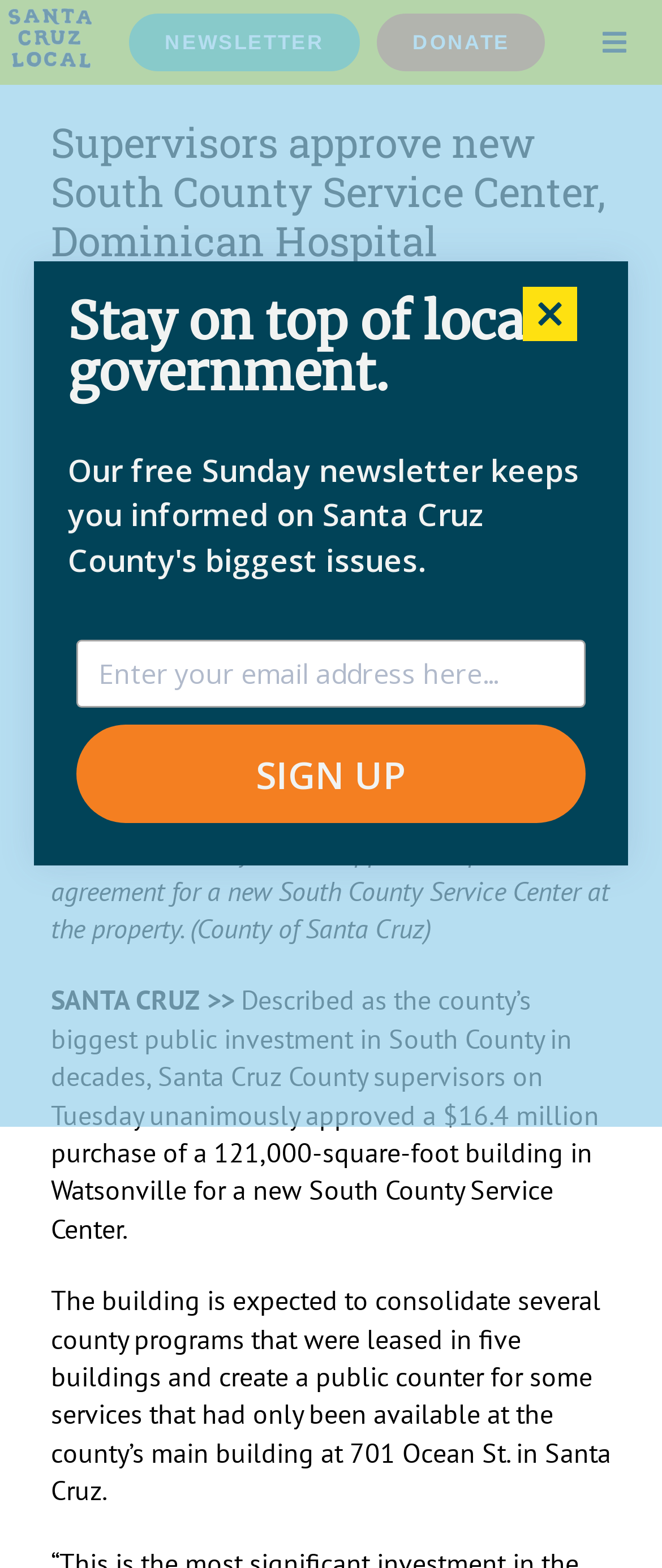Offer a comprehensive description of the webpage’s content and structure.

The webpage appears to be a news article from Santa Cruz Local, with a focus on local government news. At the top left of the page, there is a logo link "SCL-Logo-black-transp-300" and a navigation menu "Main Menu" at the top right. Below the navigation menu, there is a heading "Supervisors approve new South County Service Center, Dominican Hospital expansion" followed by the author's name "Stephen Baxter" and the date "June 9, 2021".

Below the heading, there are several links to related tags, including "Dominican Hospital", "needle exchange", "Santa Cruz County Board of Supervisors", and "South County Service Center". There is also an image on the page, which appears to be a rendering of a building.

The main article text begins below the image, with a summary of the Santa Cruz County supervisors' approval of a $16.4 million purchase of a 121,000-square-foot building in Watsonville for a new South County Service Center. The article continues to describe the expected benefits of the new center, including the consolidation of several county programs and the creation of a public counter for some services.

On the right side of the page, there is a dialog box with a newsletter sign-up form, which includes a heading "Stay on top of local government" and a call to action to enter an email address and sign up for the newsletter. The dialog box also has a close button at the top right corner.